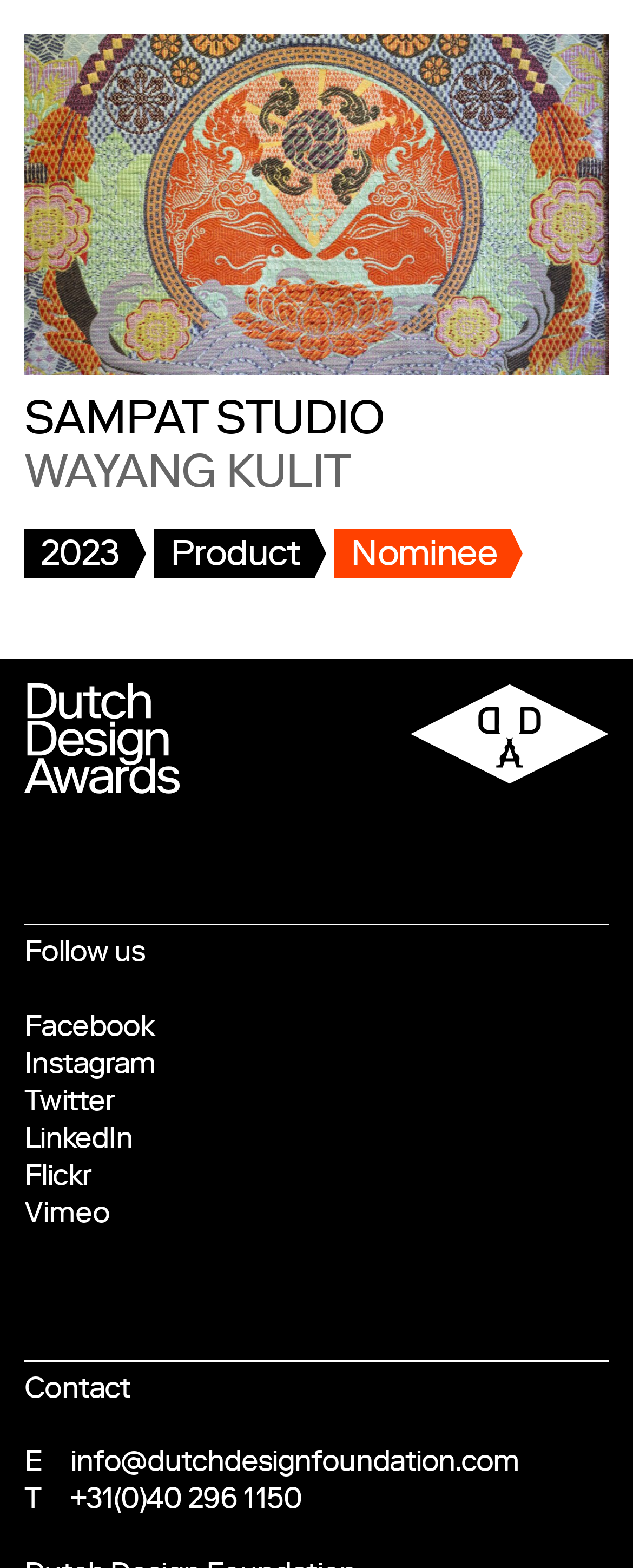Determine the bounding box coordinates of the clickable region to follow the instruction: "Follow us on Facebook".

[0.038, 0.647, 0.243, 0.666]